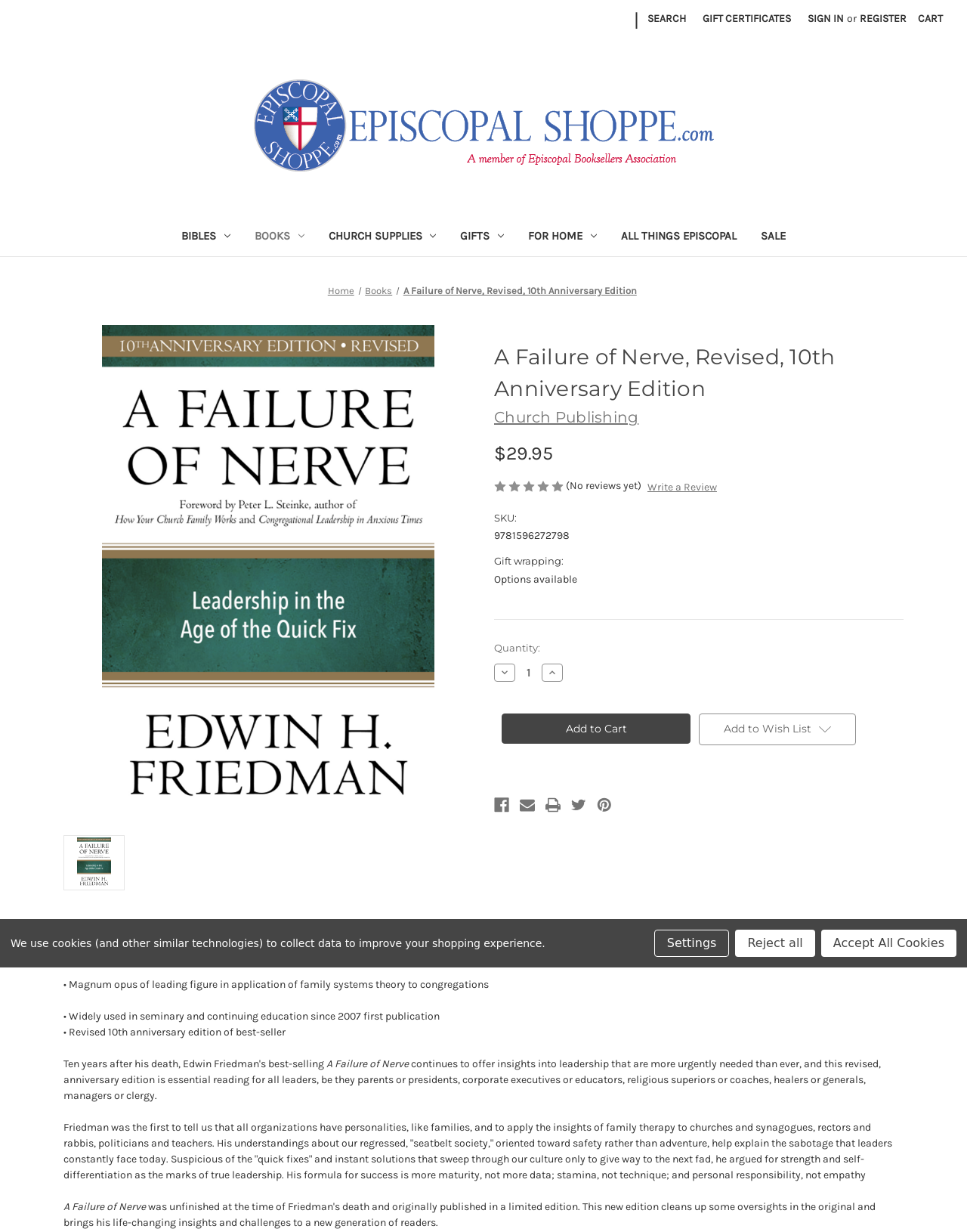How many reviews does the book have?
Please provide a comprehensive answer based on the contents of the image.

The number of reviews can be found in the product details section, where it is listed as '(No reviews yet)'.